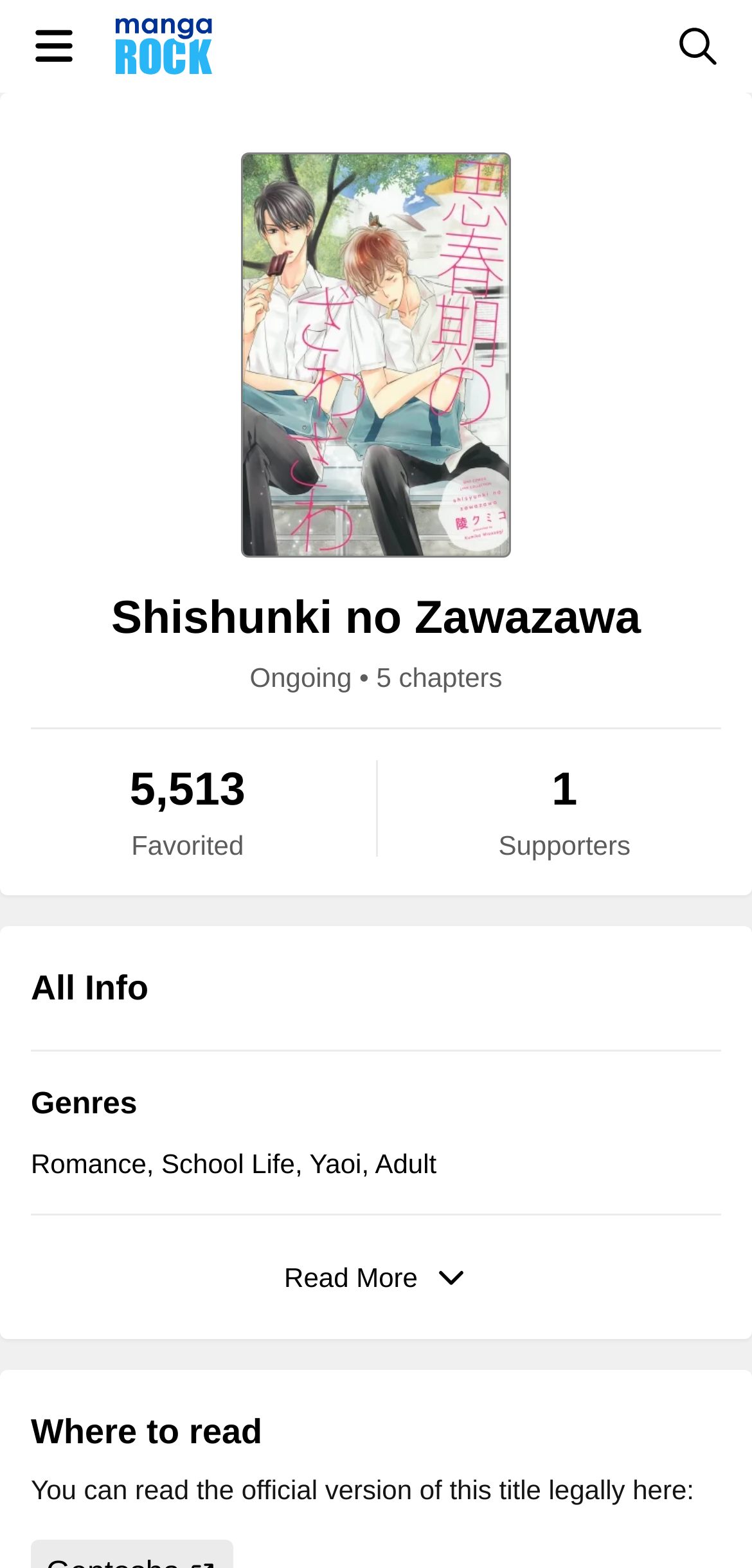Locate the primary headline on the webpage and provide its text.

Shishunki no Zawazawa